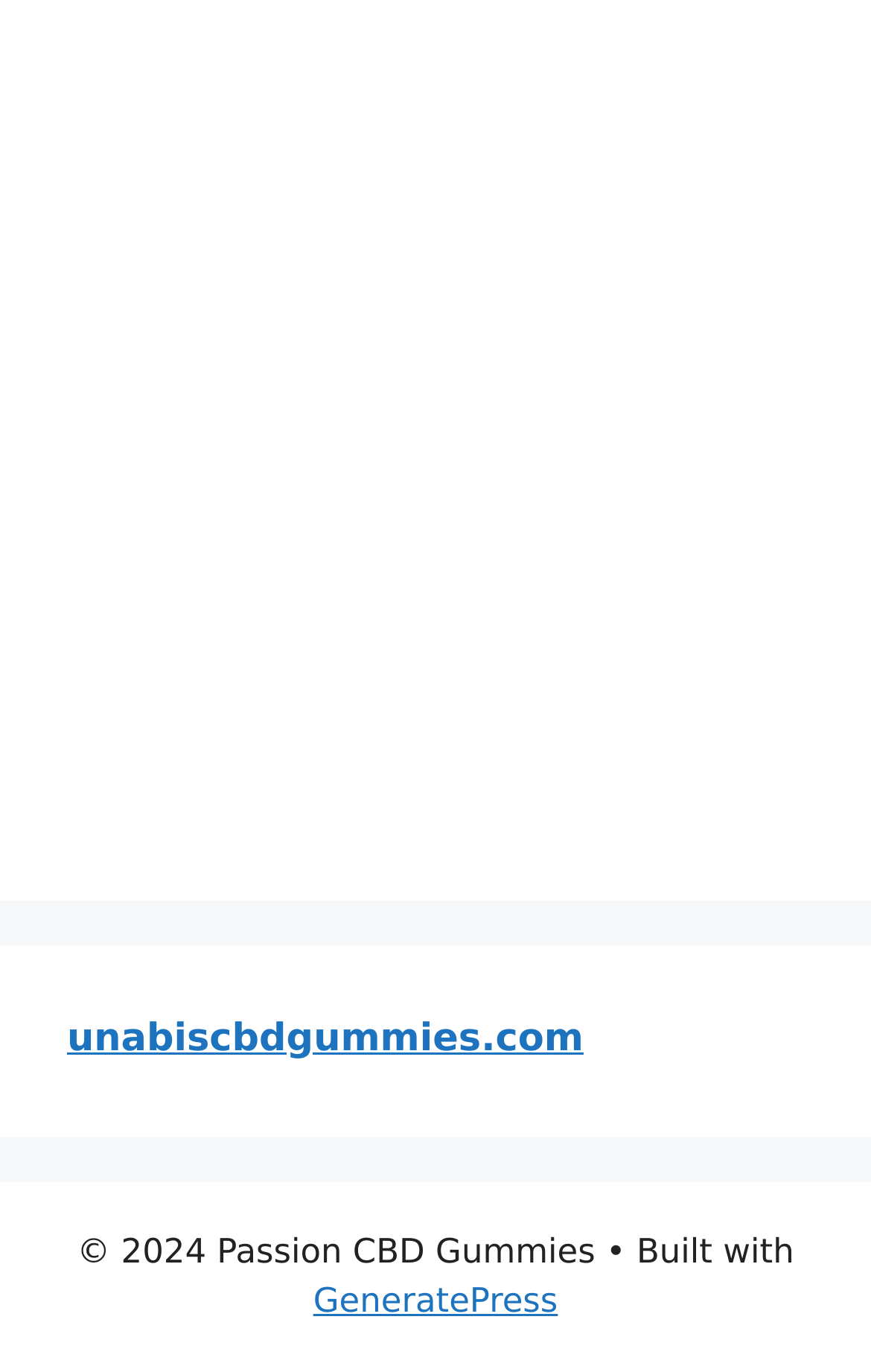Identify the bounding box for the element characterized by the following description: "unabiscbdgummies.com".

[0.077, 0.742, 0.67, 0.774]